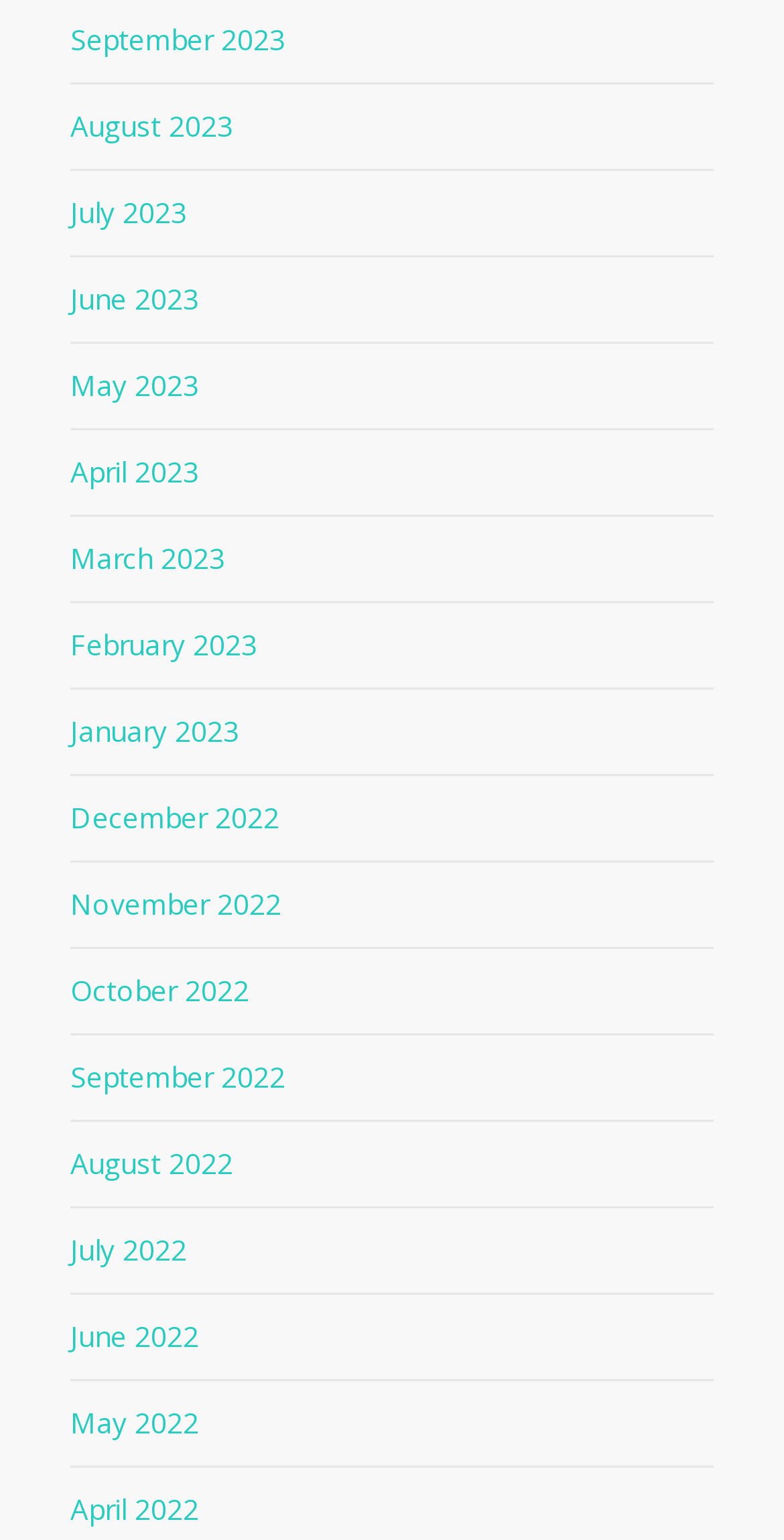Identify the coordinates of the bounding box for the element described below: "August 2023". Return the coordinates as four float numbers between 0 and 1: [left, top, right, bottom].

[0.09, 0.069, 0.297, 0.094]